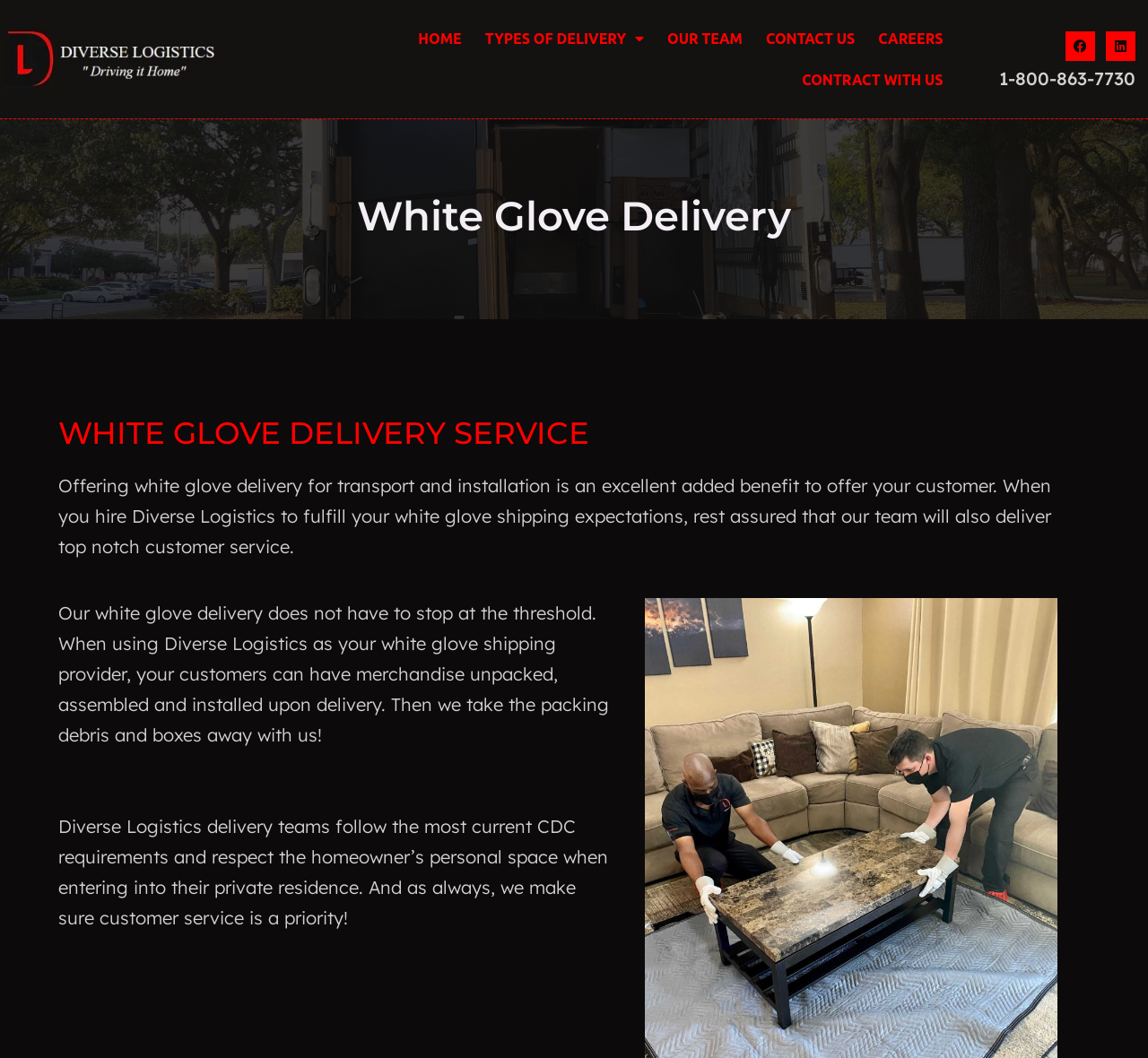Identify the bounding box coordinates for the element you need to click to achieve the following task: "Visit Facebook page". The coordinates must be four float values ranging from 0 to 1, formatted as [left, top, right, bottom].

[0.928, 0.029, 0.954, 0.057]